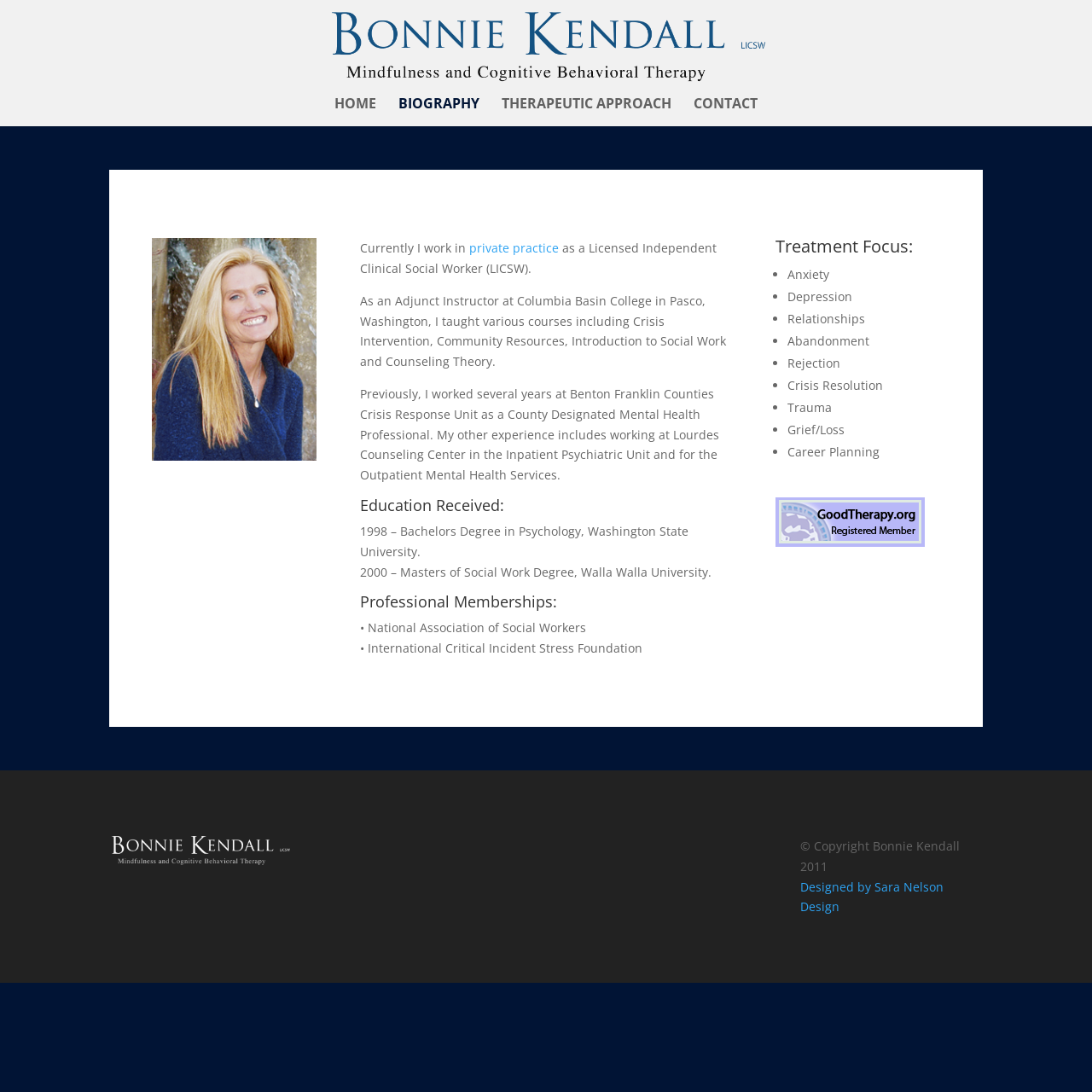Use the details in the image to answer the question thoroughly: 
What is one of the treatment focuses of Bonnie Kendall?

The webpage lists 'Treatment Focus:' and one of the items is 'Anxiety', indicating that Bonnie Kendall's therapeutic approach includes working with clients who experience anxiety.